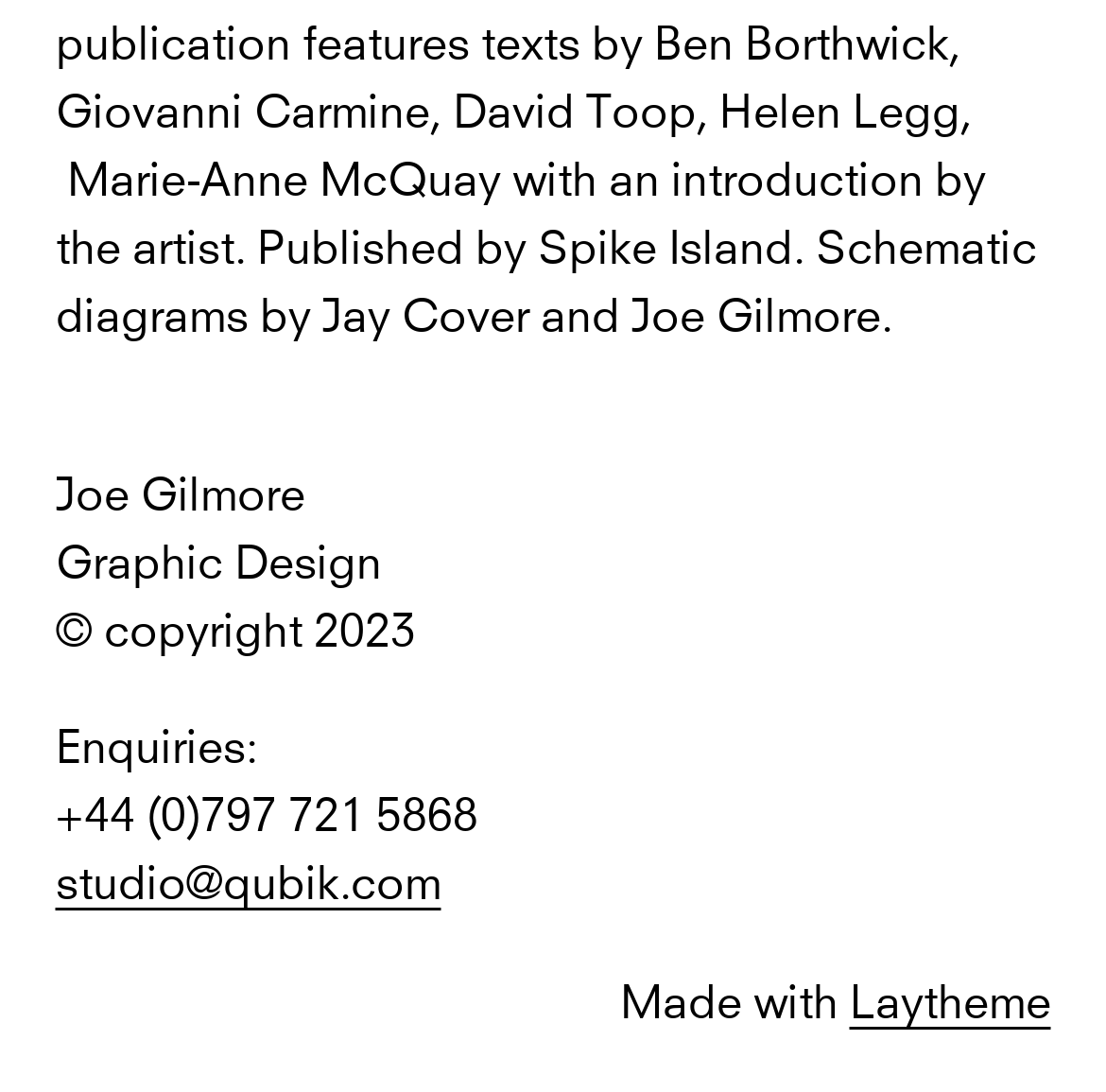What is the platform used to make the webpage?
Please look at the screenshot and answer in one word or a short phrase.

Laytheme